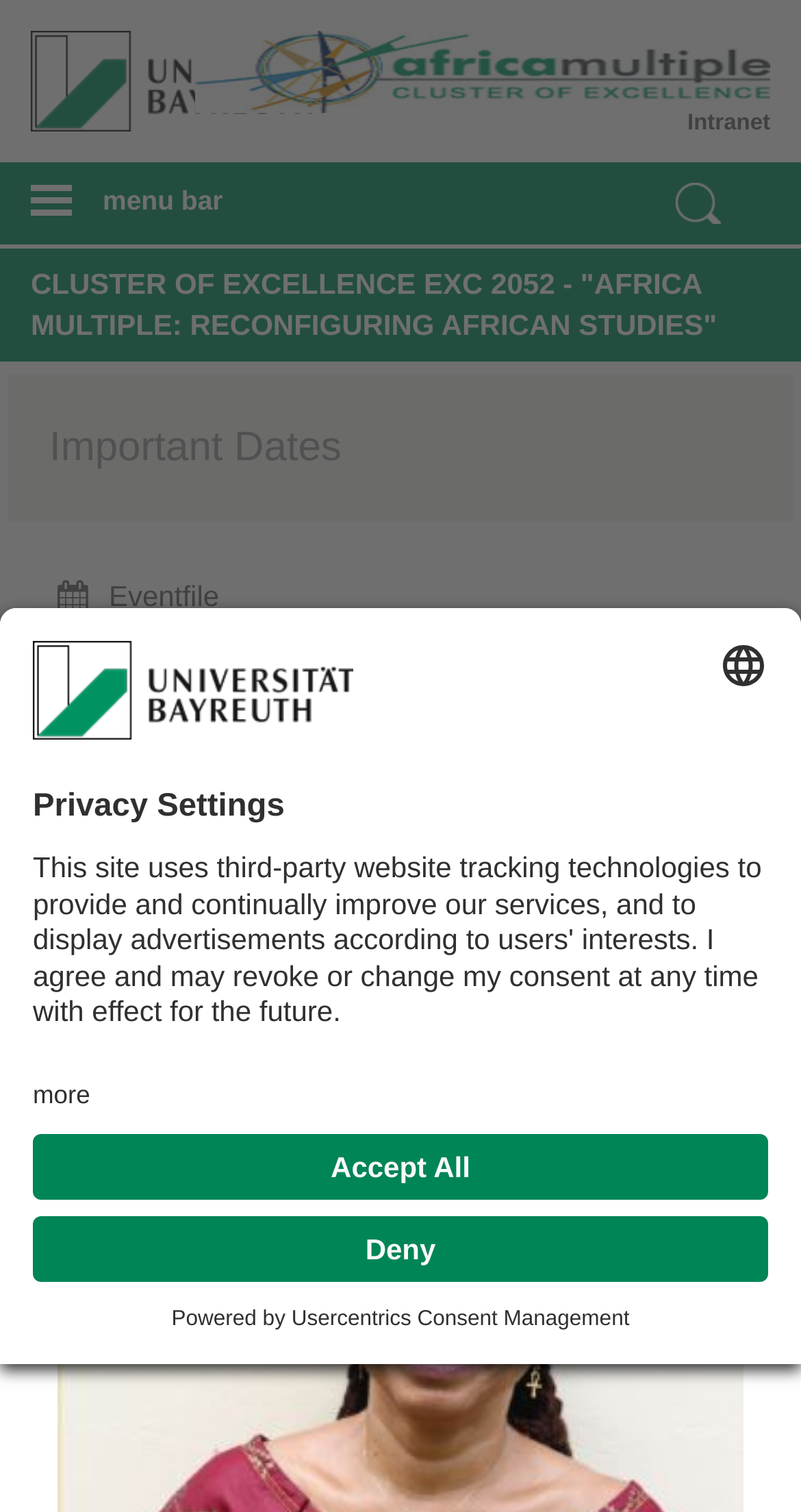Can you specify the bounding box coordinates of the area that needs to be clicked to fulfill the following instruction: "Click the University of Bayreuth logo"?

[0.0, 0.0, 0.45, 0.086]